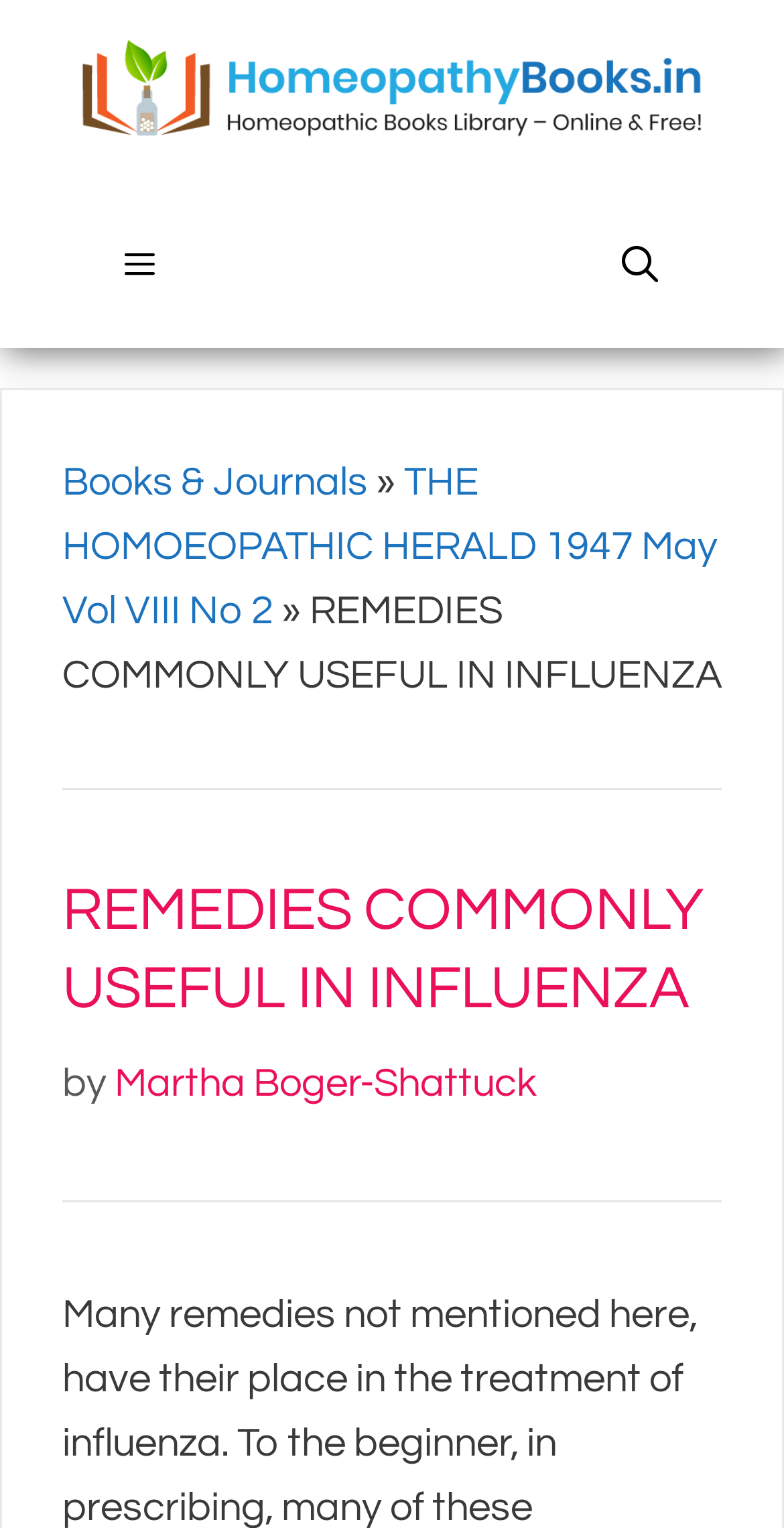Predict the bounding box of the UI element based on the description: "Martha Boger-Shattuck". The coordinates should be four float numbers between 0 and 1, formatted as [left, top, right, bottom].

[0.146, 0.696, 0.685, 0.723]